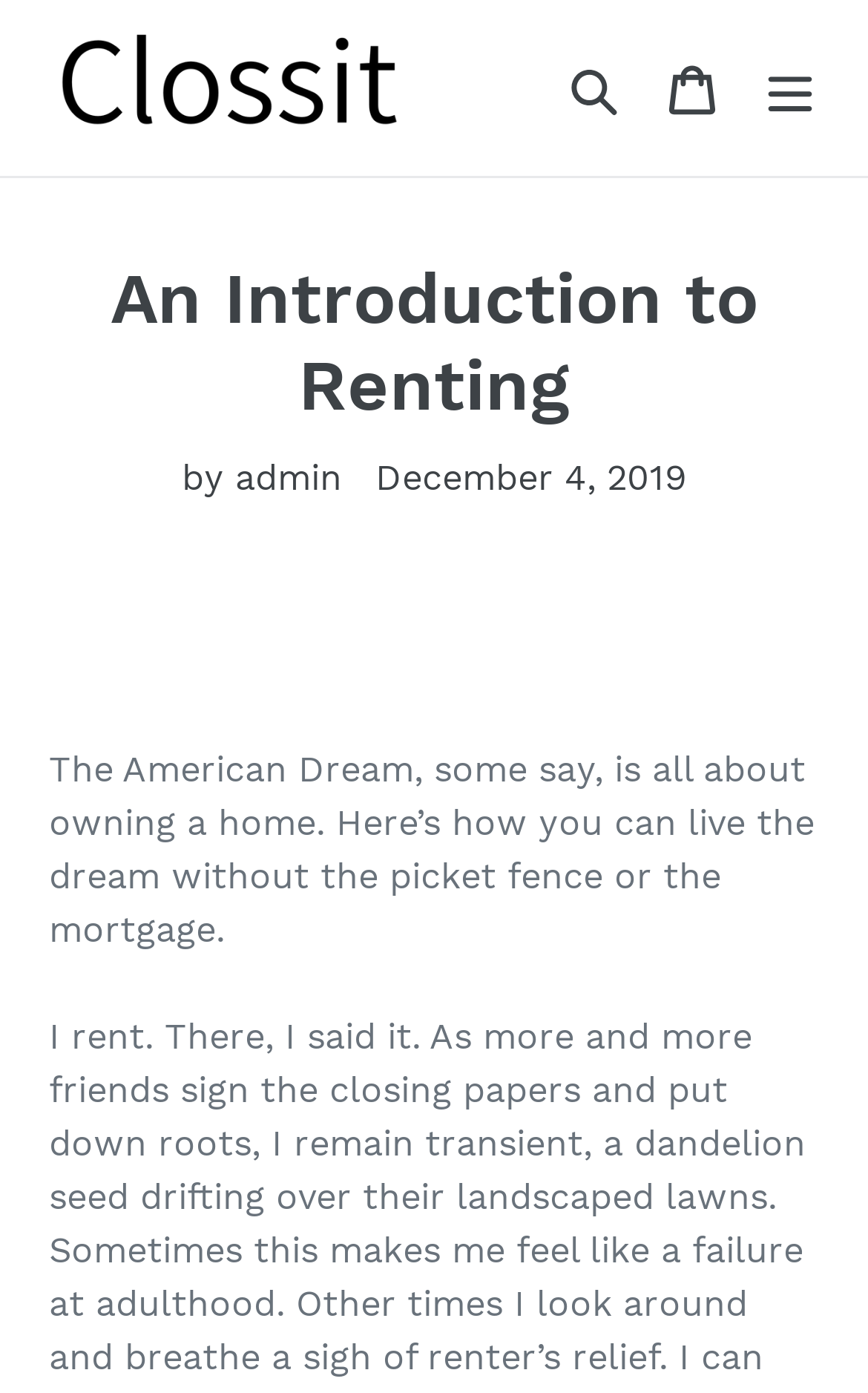Generate the title text from the webpage.

An Introduction to Renting